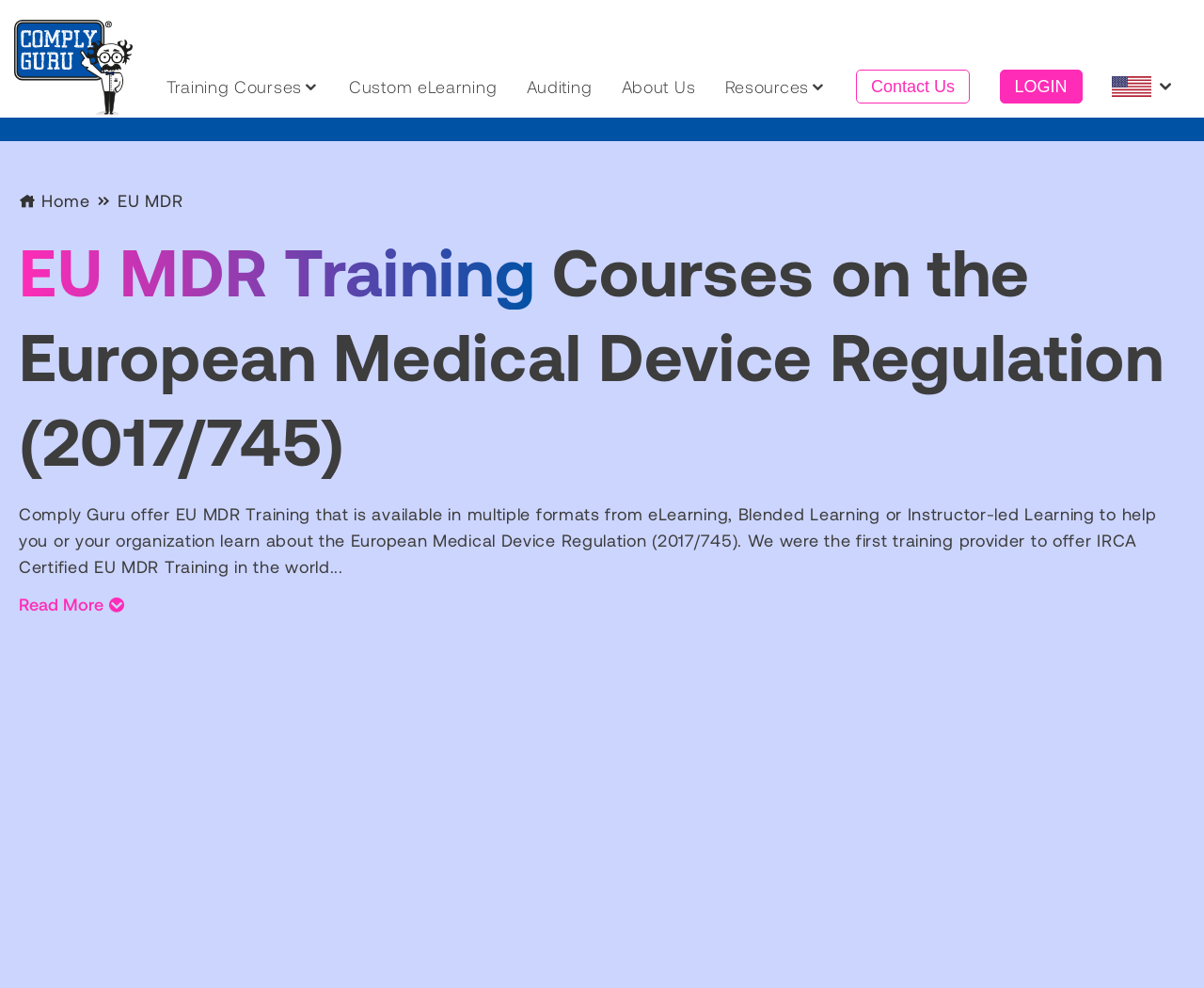Answer the question in a single word or phrase:
What is the format of the training courses?

Multiple formats